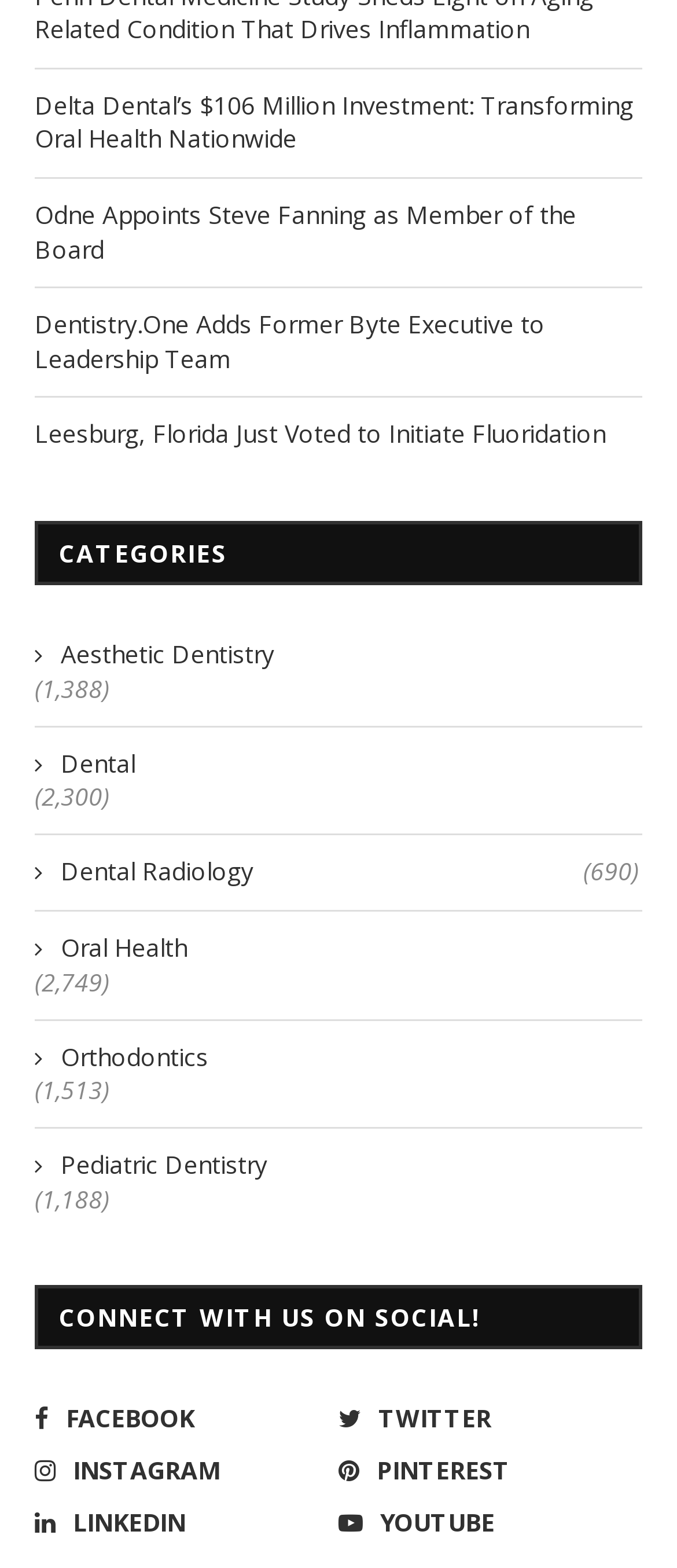Locate the bounding box coordinates of the clickable region necessary to complete the following instruction: "Explore Aesthetic Dentistry". Provide the coordinates in the format of four float numbers between 0 and 1, i.e., [left, top, right, bottom].

[0.051, 0.407, 0.944, 0.428]